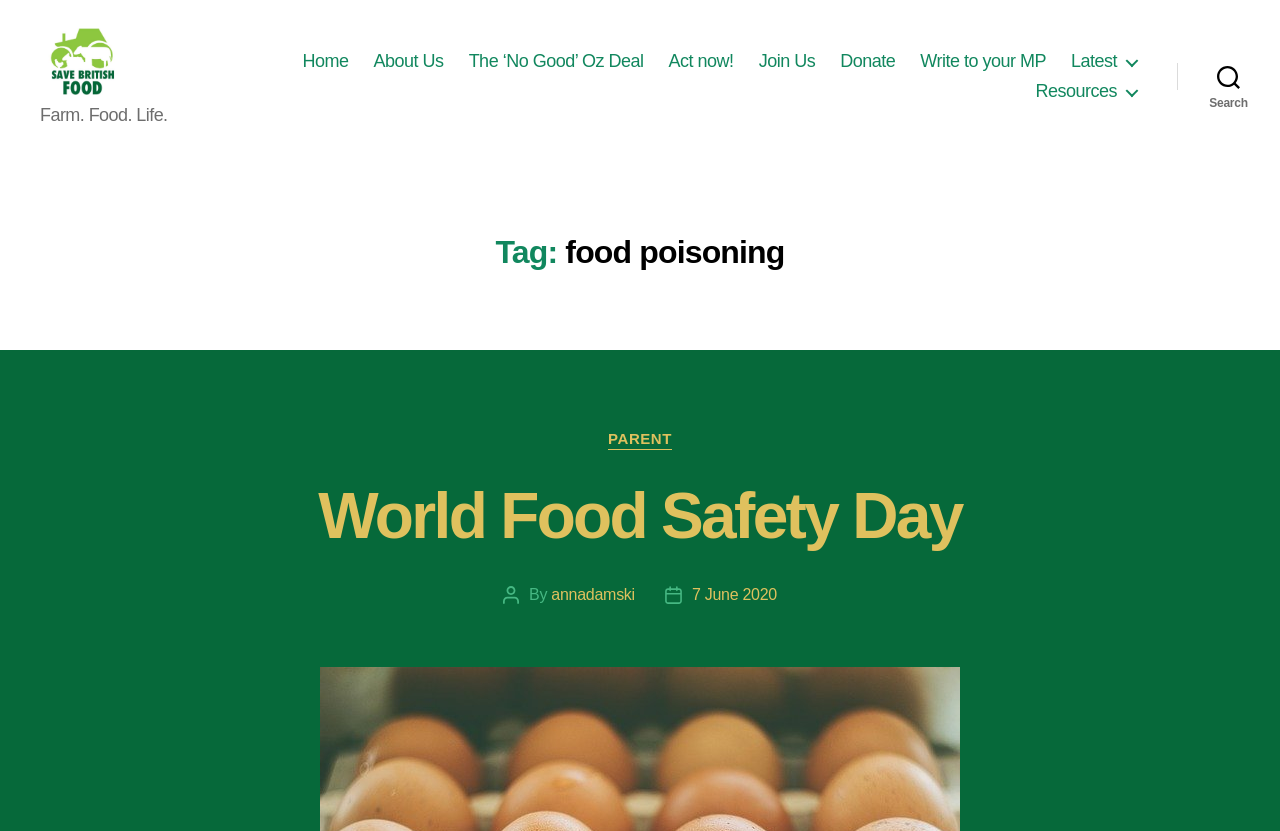Who wrote the article 'World Food Safety Day'?
Based on the visual details in the image, please answer the question thoroughly.

The author of the article 'World Food Safety Day' can be found in the link element 'annadamski' which is a child of the HeaderAsNonLandmark element and is preceded by the text 'By'.